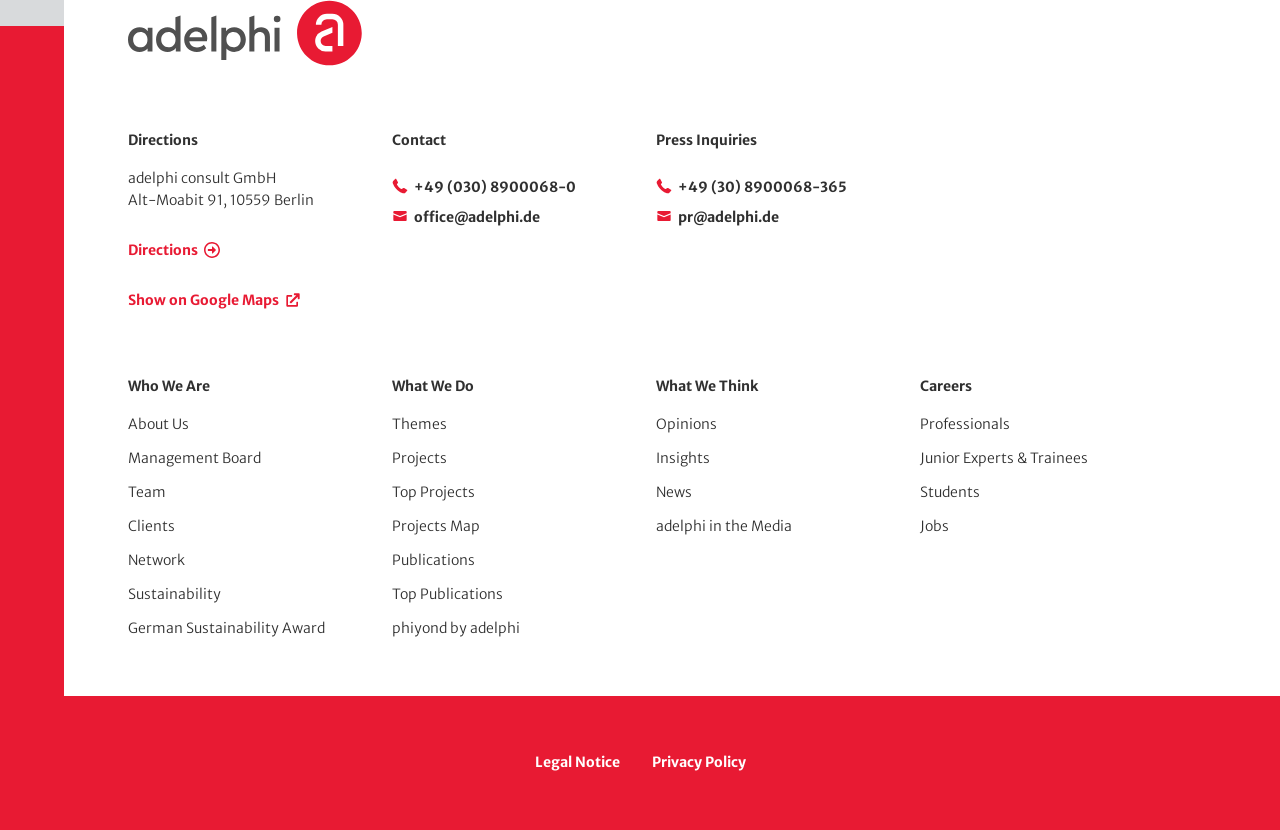What is the company name?
Please provide a comprehensive answer based on the details in the screenshot.

I found the company name by looking at the StaticText element with the text 'adelphi consult GmbH' located at [0.1, 0.204, 0.216, 0.226].